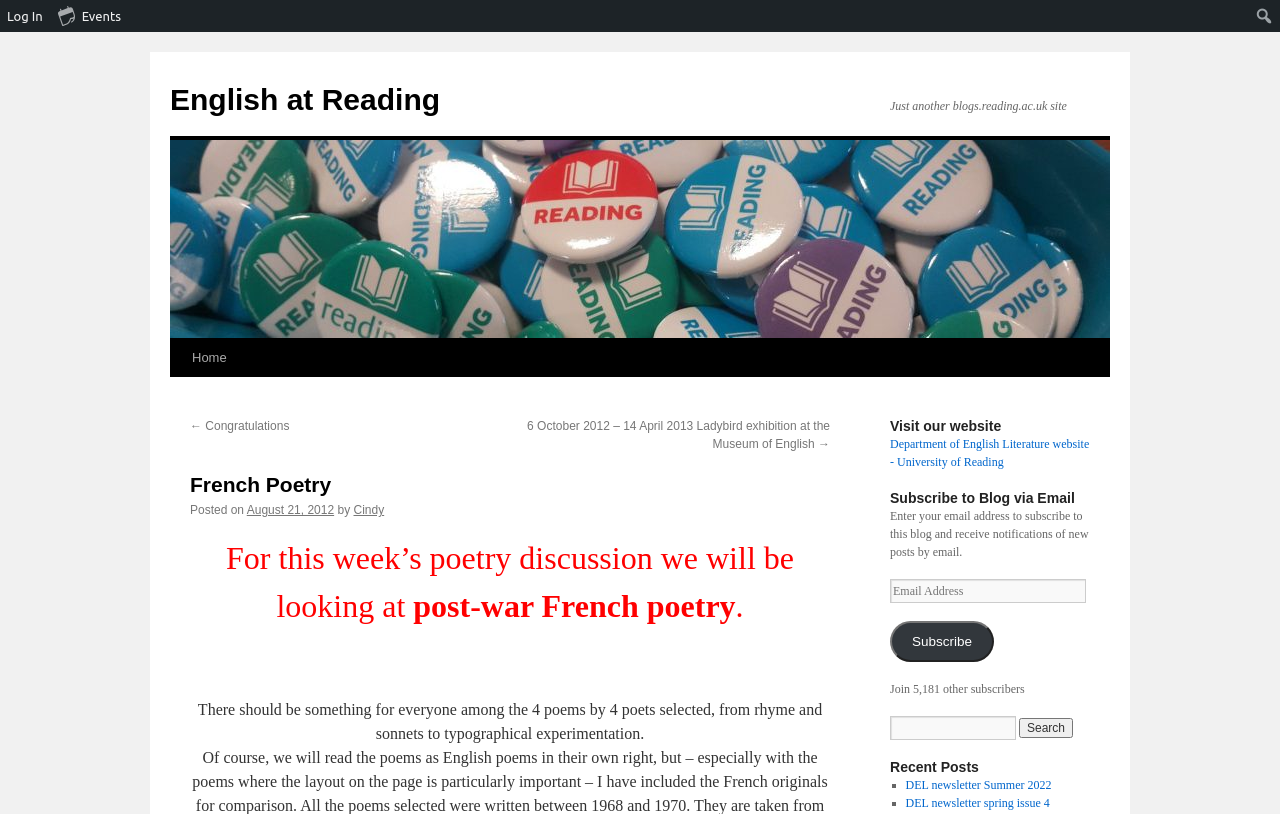How many poems are being discussed in the current post?
Using the image as a reference, answer with just one word or a short phrase.

4